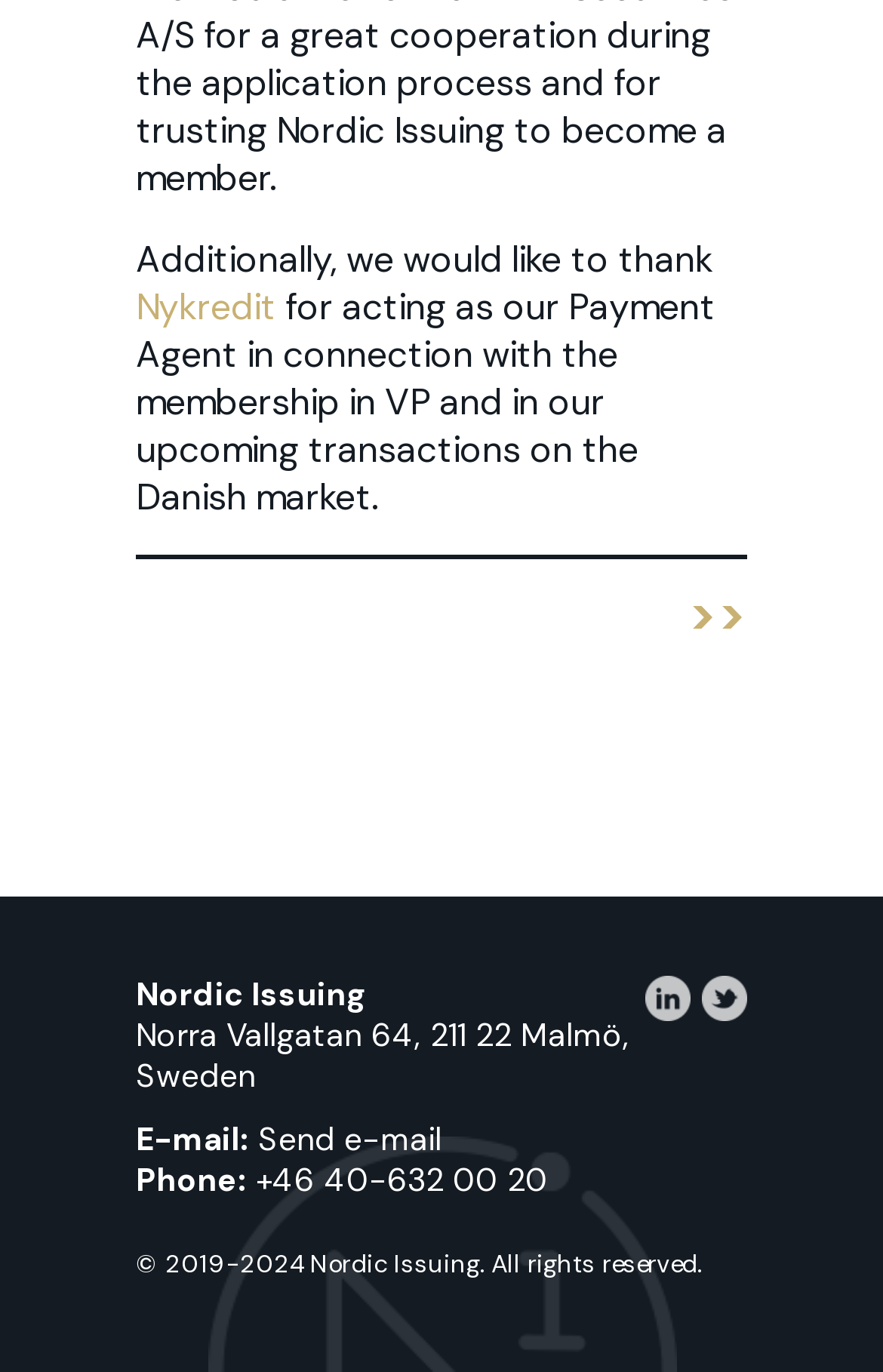What is the address of Nordic Issuing?
Please provide a comprehensive answer based on the visual information in the image.

The address of Nordic Issuing is mentioned in the link 'Norra Vallgatan 64, 211 22 Malmö, Sweden' in the middle of the webpage.